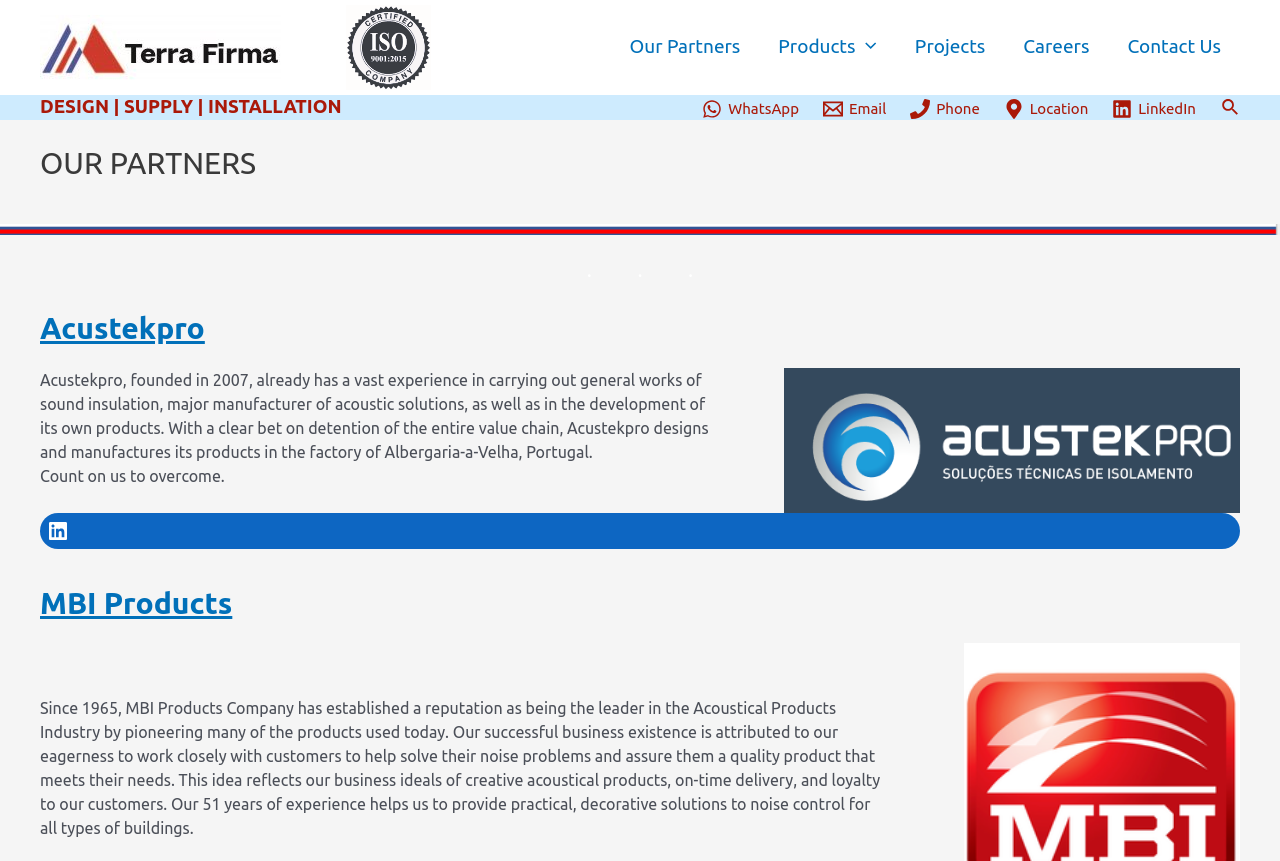Show me the bounding box coordinates of the clickable region to achieve the task as per the instruction: "Go to the MBI Products page".

[0.031, 0.681, 0.181, 0.72]